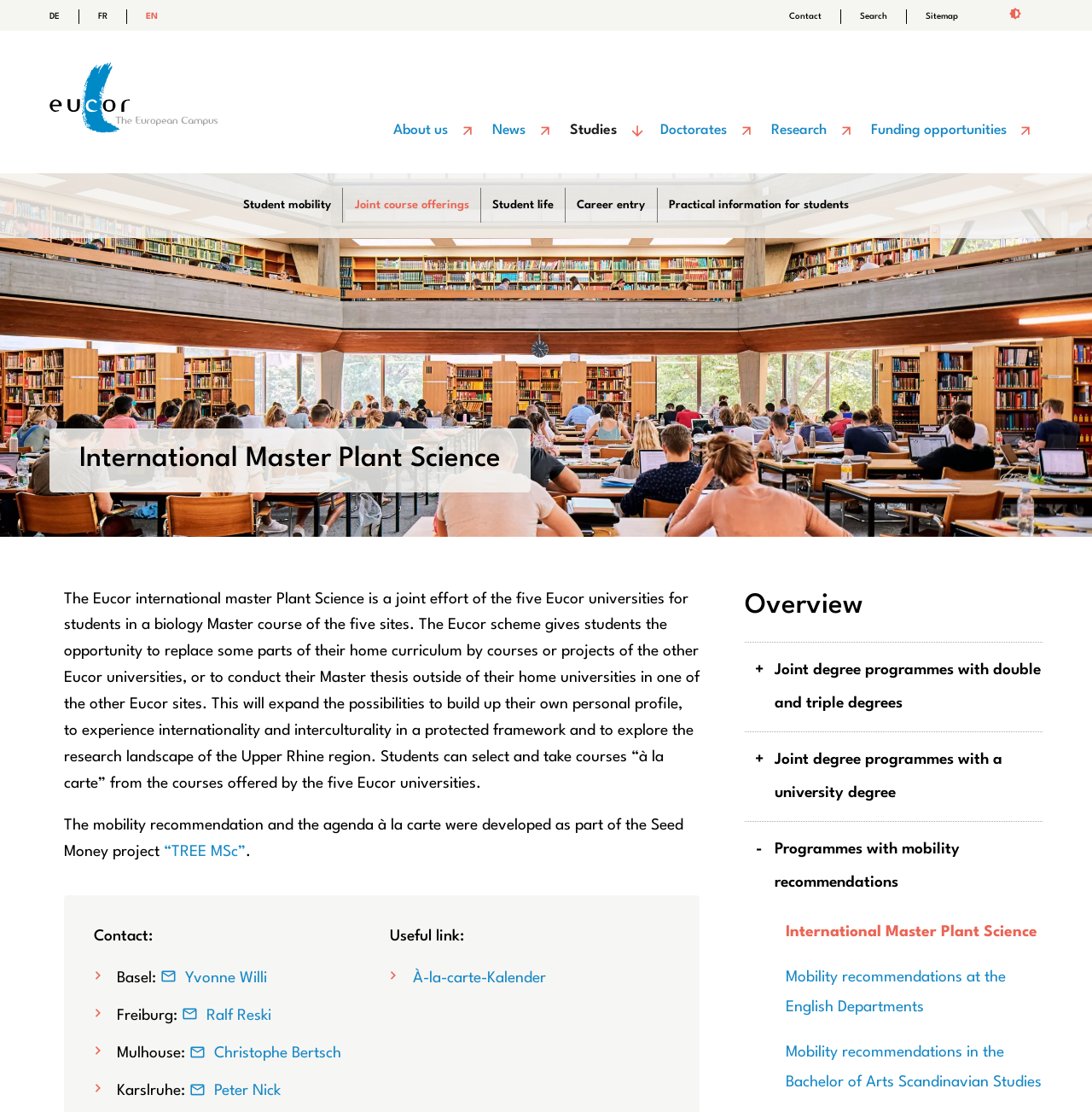Provide a brief response to the question using a single word or phrase: 
What is the name of the link that provides information about joint degree programmes with double and triple degrees?

Joint degree programmes with double and triple degrees